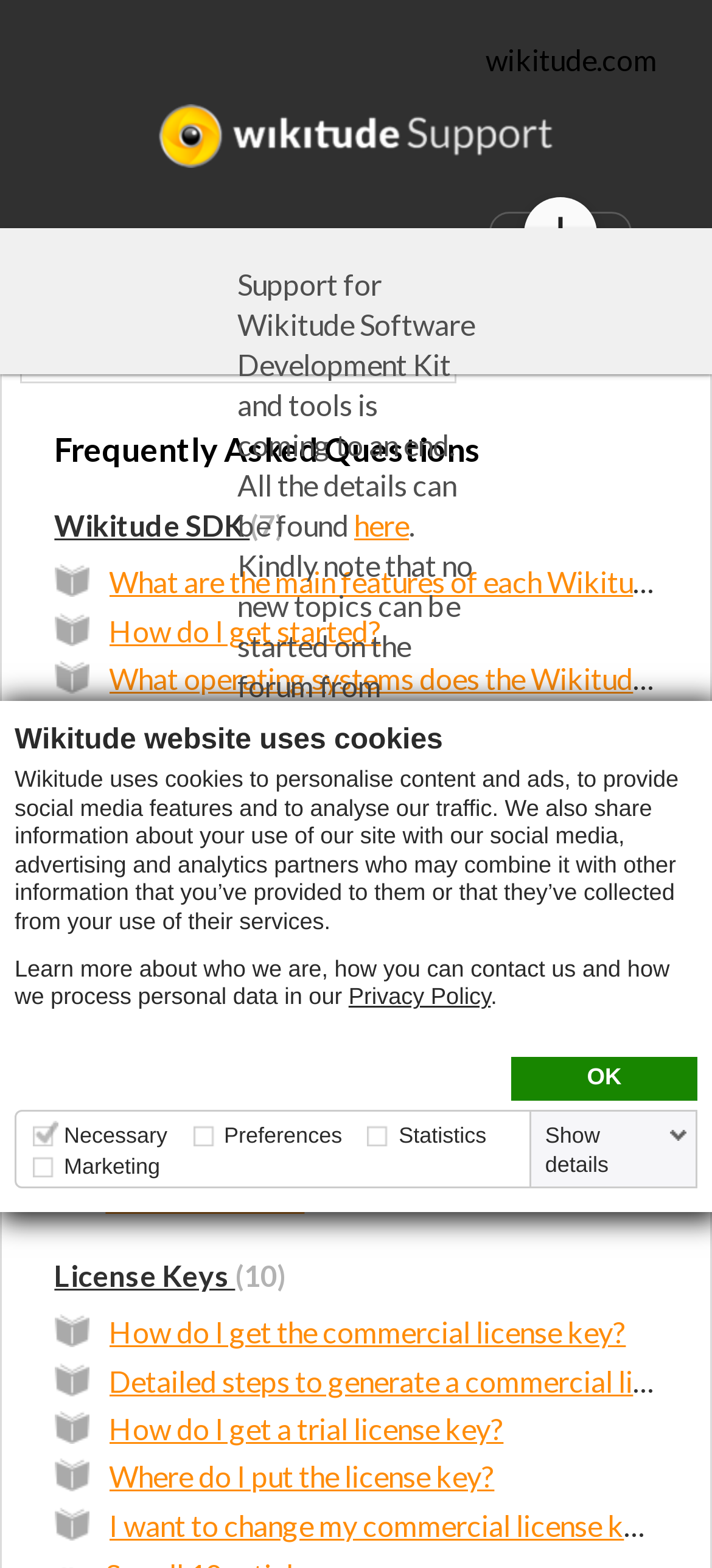Identify the bounding box coordinates of the element that should be clicked to fulfill this task: "Follow on Facebook". The coordinates should be provided as four float numbers between 0 and 1, i.e., [left, top, right, bottom].

None